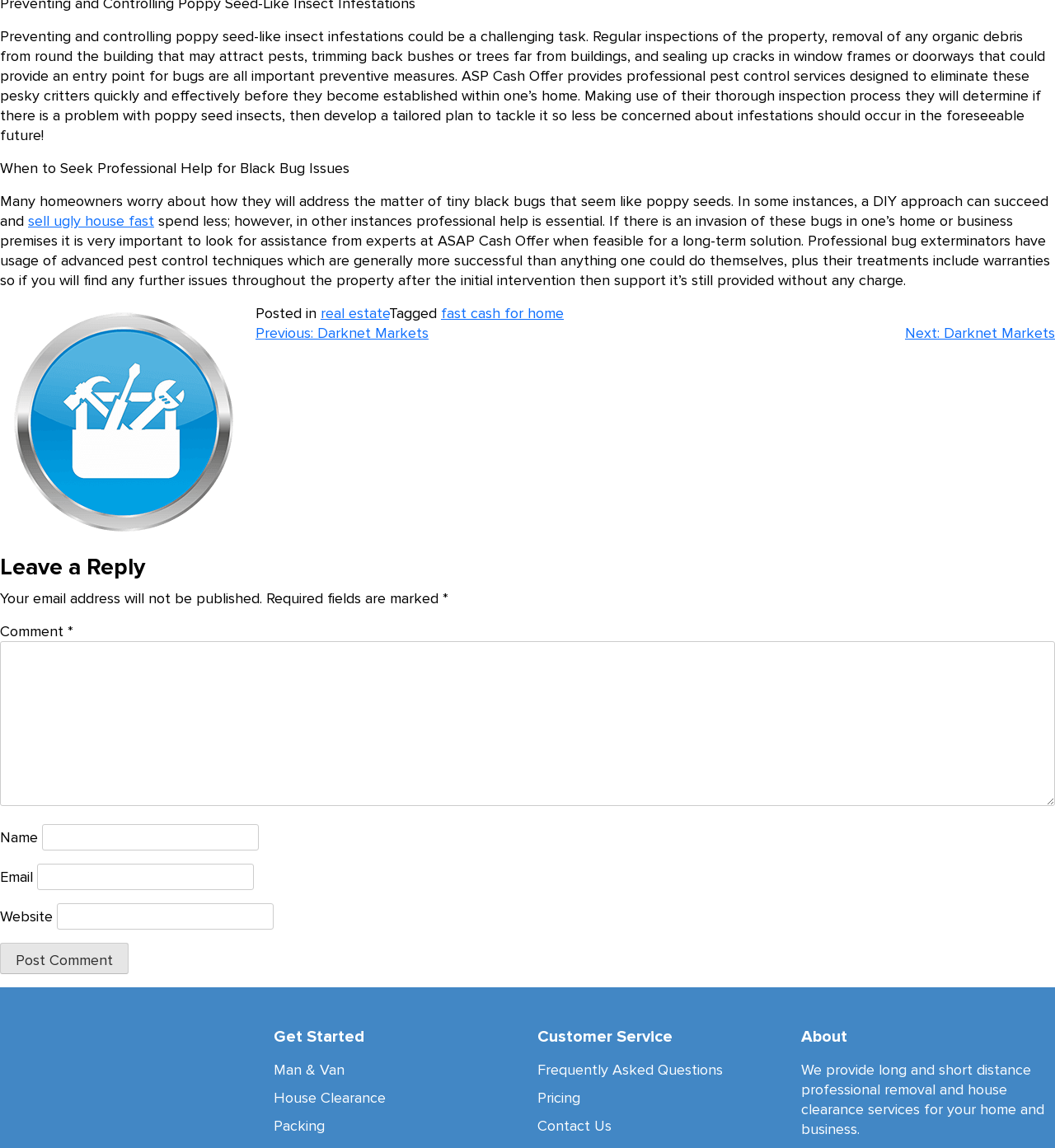Provide the bounding box coordinates of the HTML element described by the text: "parent_node: Email aria-describedby="email-notes" name="email"".

[0.035, 0.752, 0.241, 0.775]